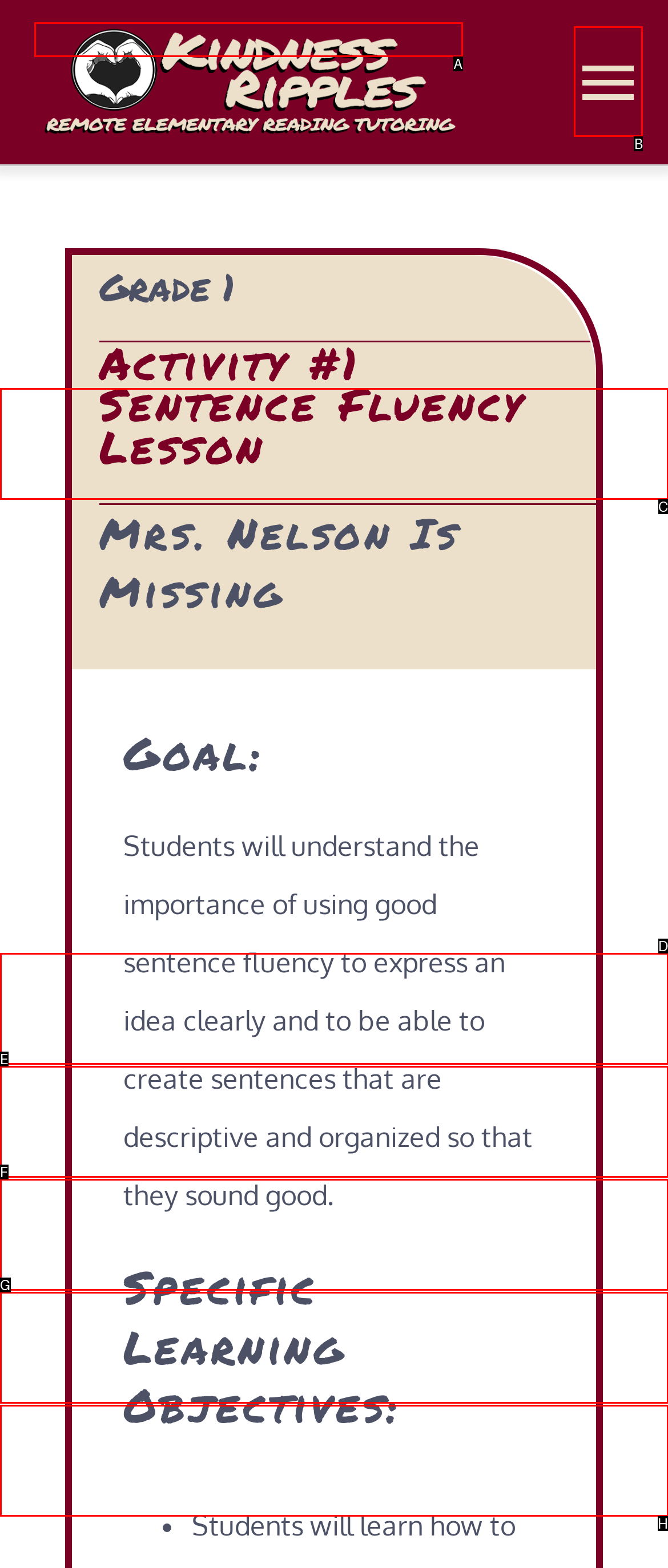Tell me which UI element to click to fulfill the given task: Toggle the mobile menu. Respond with the letter of the correct option directly.

B